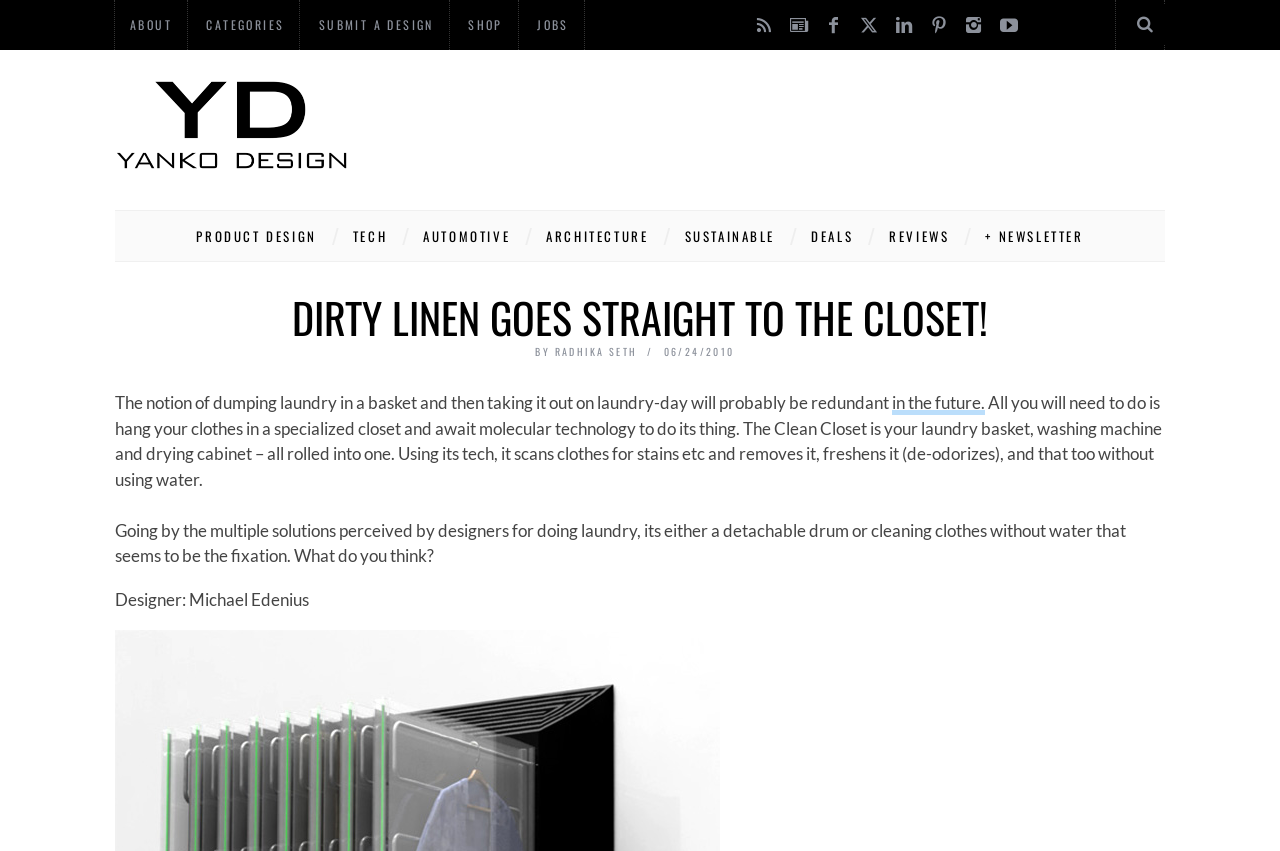Locate the bounding box coordinates of the area you need to click to fulfill this instruction: 'Click on ABOUT'. The coordinates must be in the form of four float numbers ranging from 0 to 1: [left, top, right, bottom].

[0.09, 0.005, 0.146, 0.053]